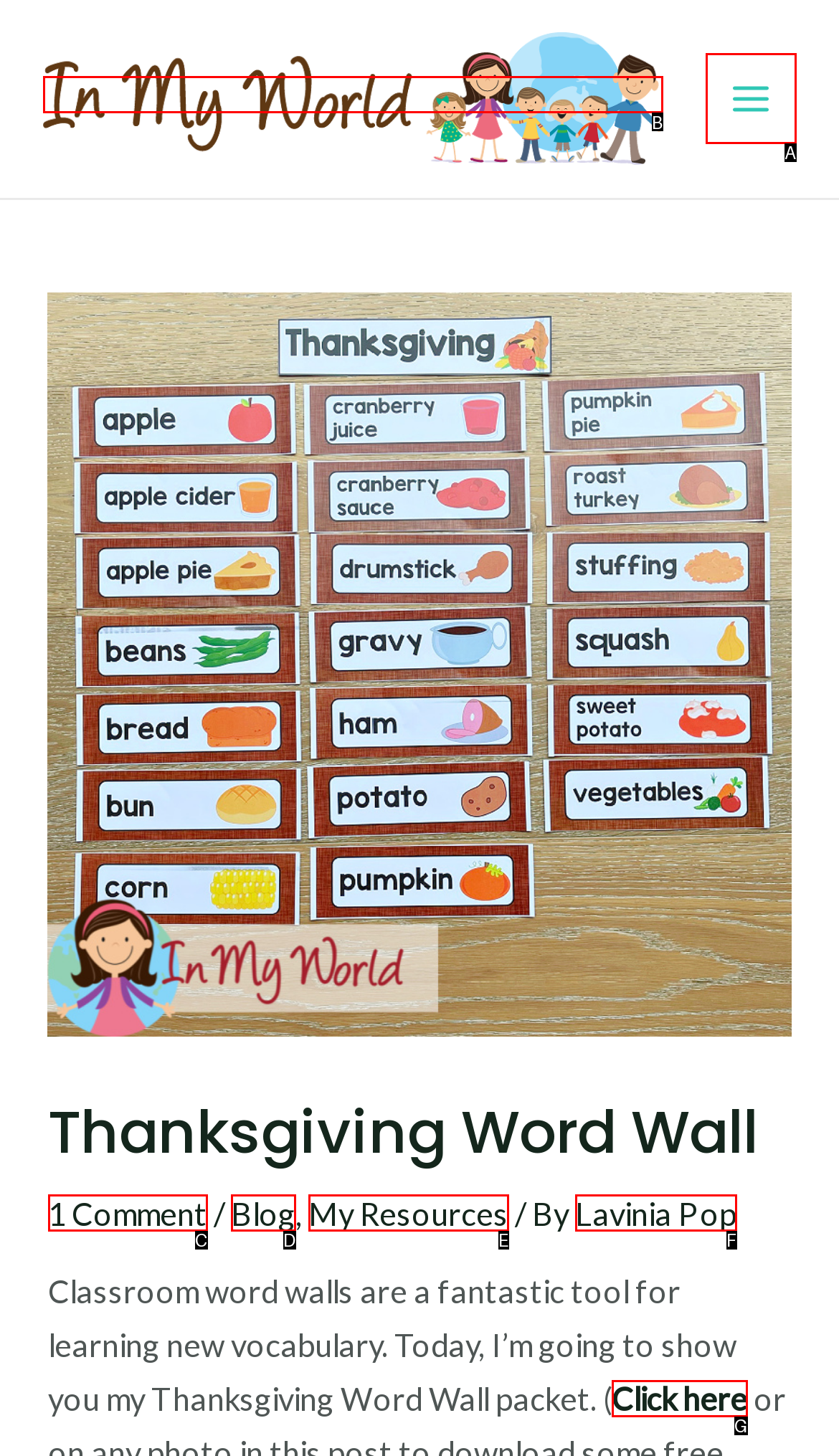Choose the letter of the UI element that aligns with the following description: Main Menu
State your answer as the letter from the listed options.

A